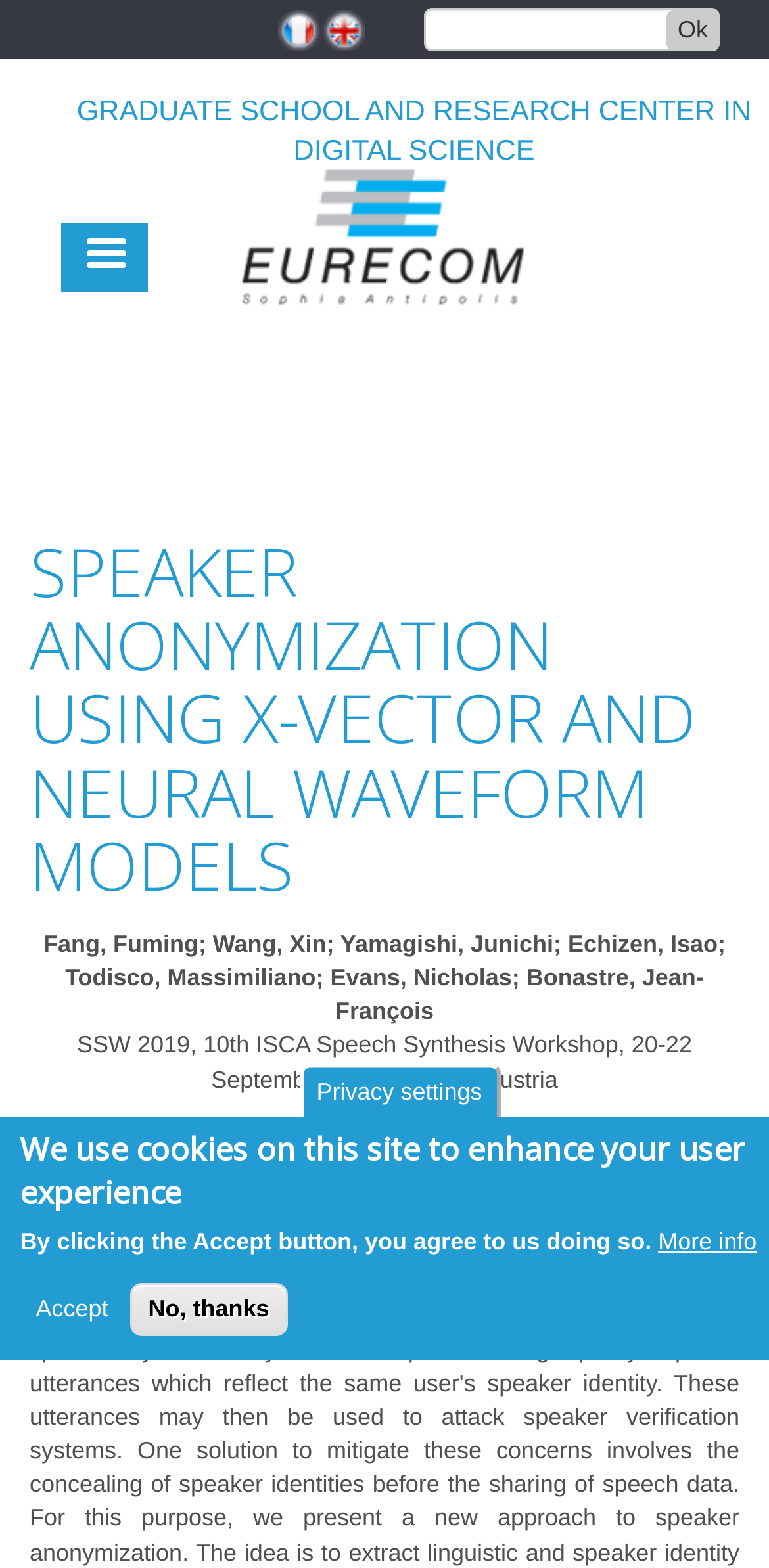Find the bounding box coordinates of the area that needs to be clicked in order to achieve the following instruction: "Select the 'French' language". The coordinates should be specified as four float numbers between 0 and 1, i.e., [left, top, right, bottom].

[0.362, 0.006, 0.418, 0.033]